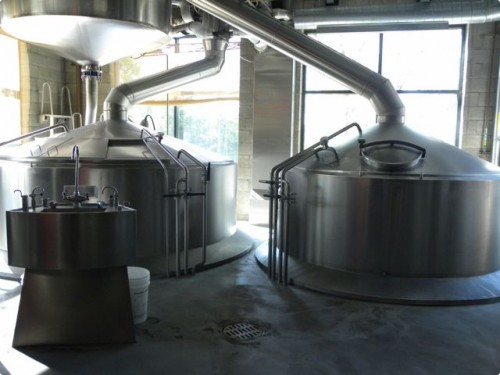Respond with a single word or phrase to the following question:
How many fermenting tanks are shown?

Two